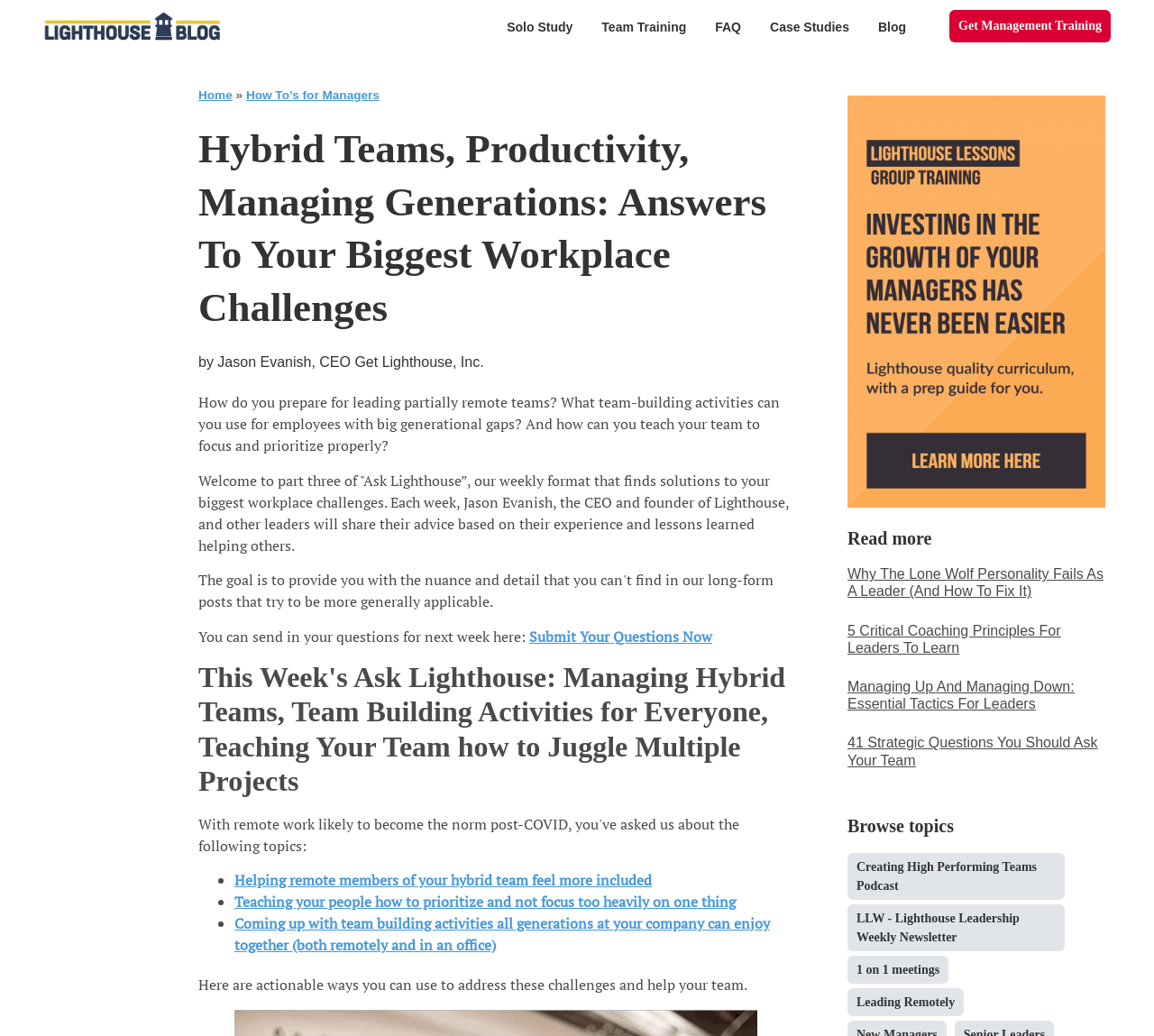How many shares does the article have?
Using the information from the image, give a concise answer in one word or a short phrase.

83